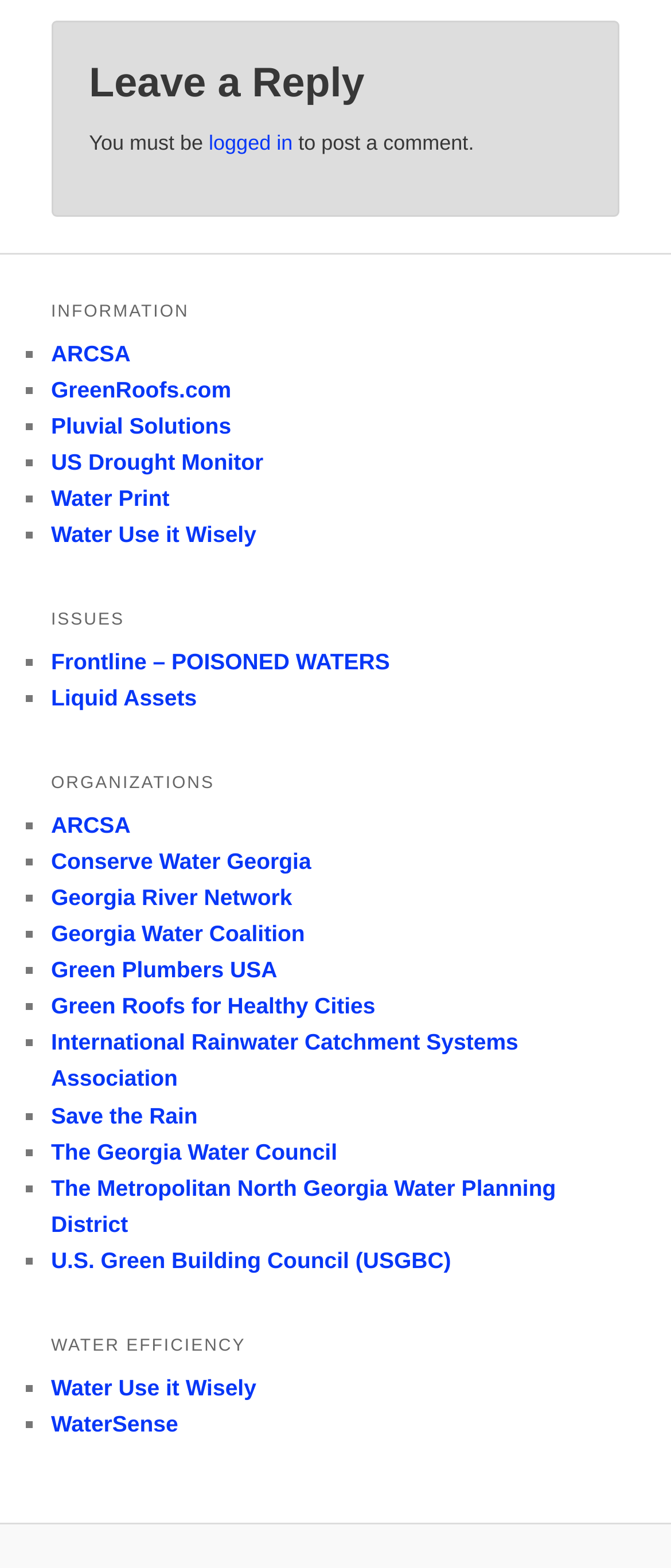Give a short answer using one word or phrase for the question:
What is the first link under the 'ISSUES' heading?

Frontline – POISONED WATERS